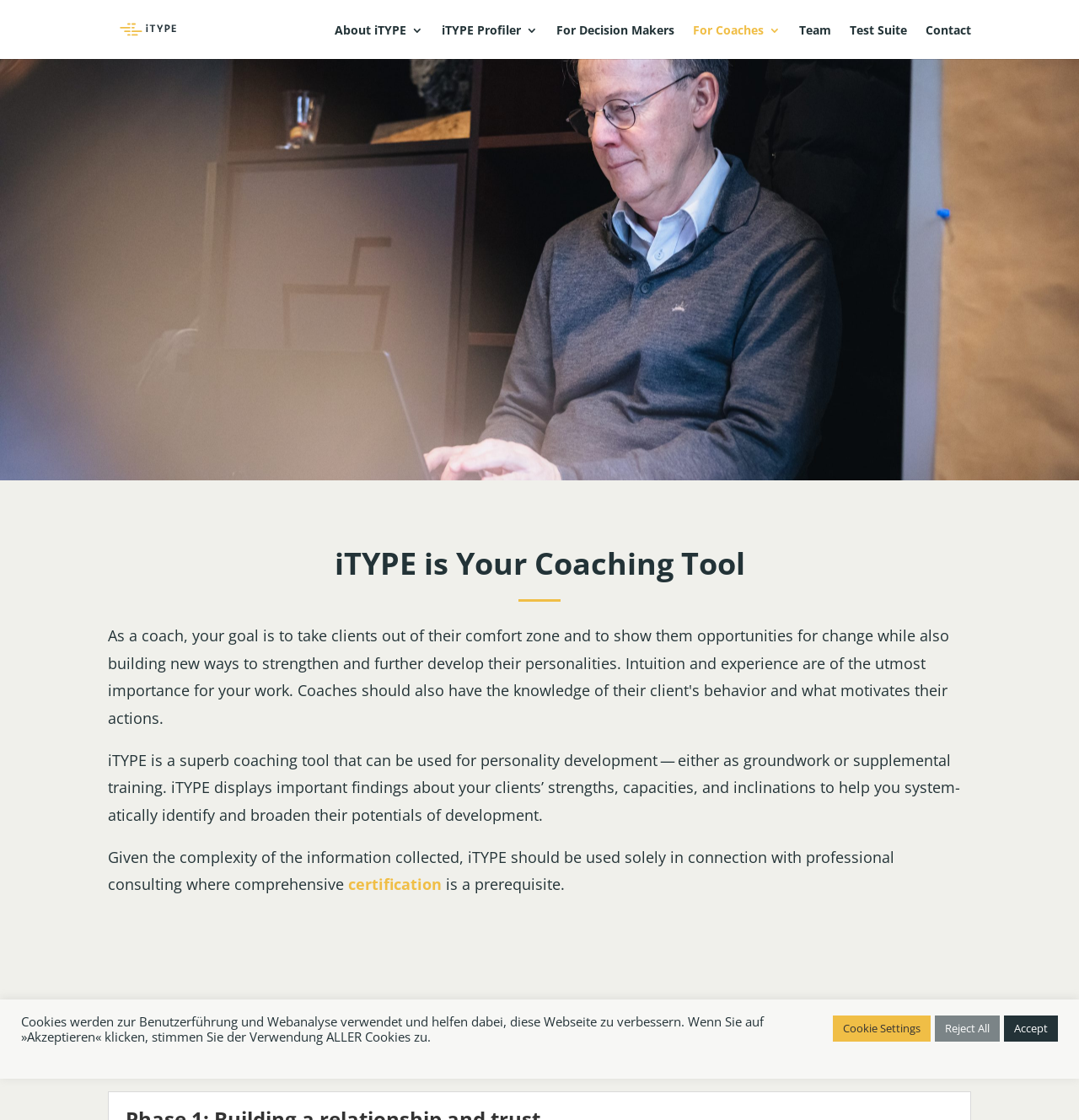Kindly determine the bounding box coordinates for the clickable area to achieve the given instruction: "Click the iType link".

[0.103, 0.018, 0.228, 0.032]